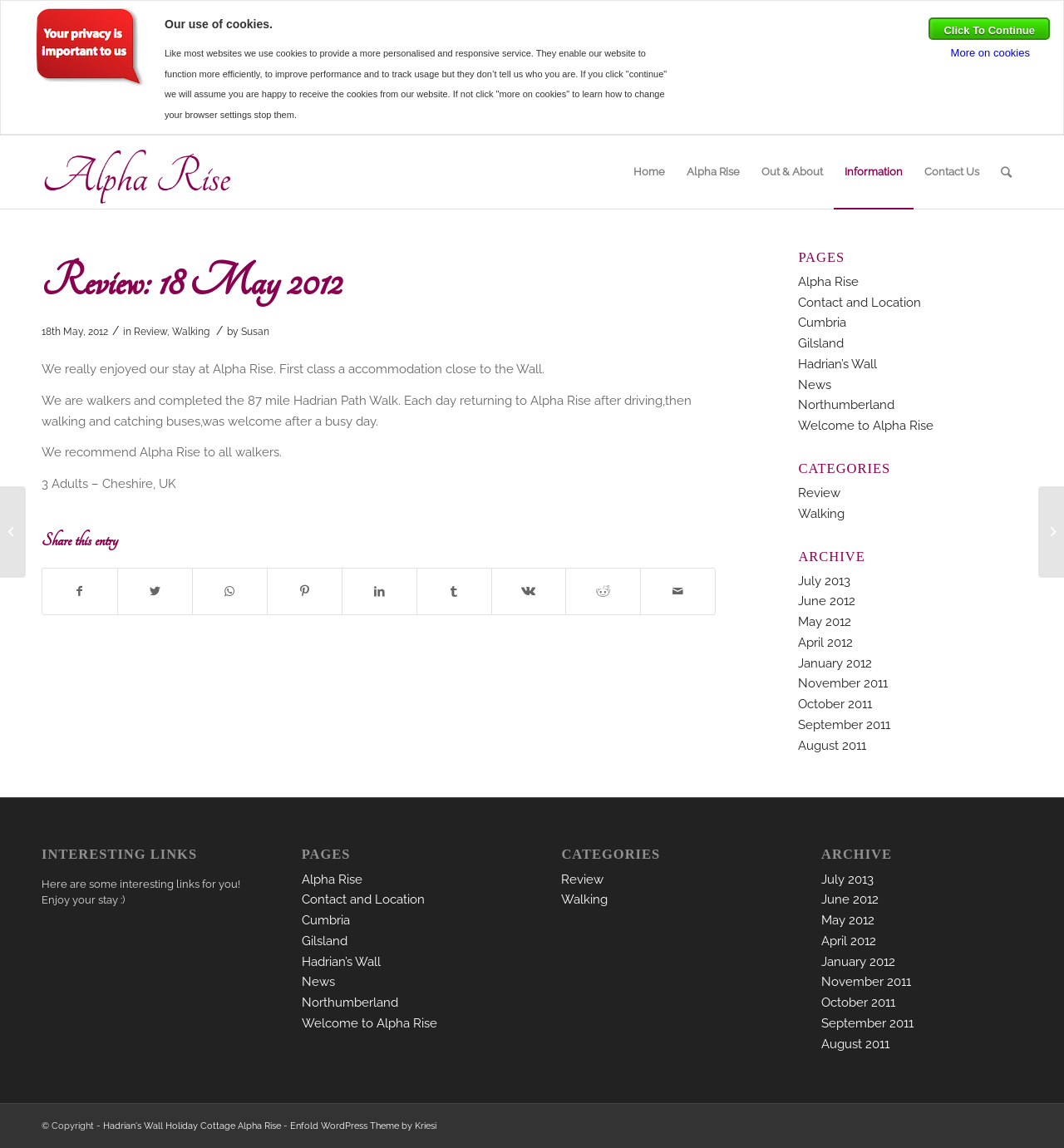Determine the bounding box coordinates of the UI element that matches the following description: "Enfold WordPress Theme by Kriesi". The coordinates should be four float numbers between 0 and 1 in the format [left, top, right, bottom].

[0.273, 0.976, 0.41, 0.986]